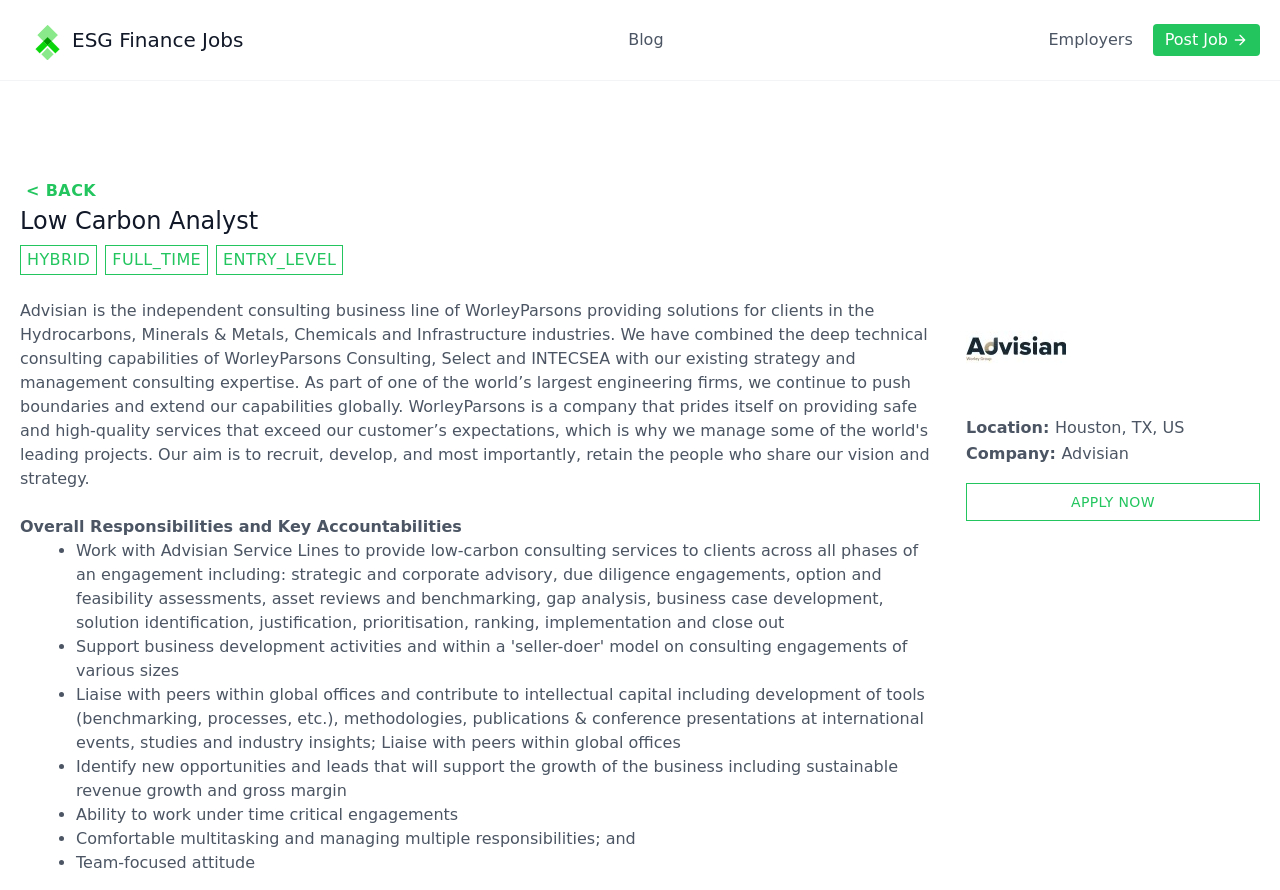Please provide a detailed answer to the question below based on the screenshot: 
What is the action to take to apply for the job?

I determined the action to take to apply for the job by looking at the button located at the bottom of the webpage, which says 'APPLY NOW'.